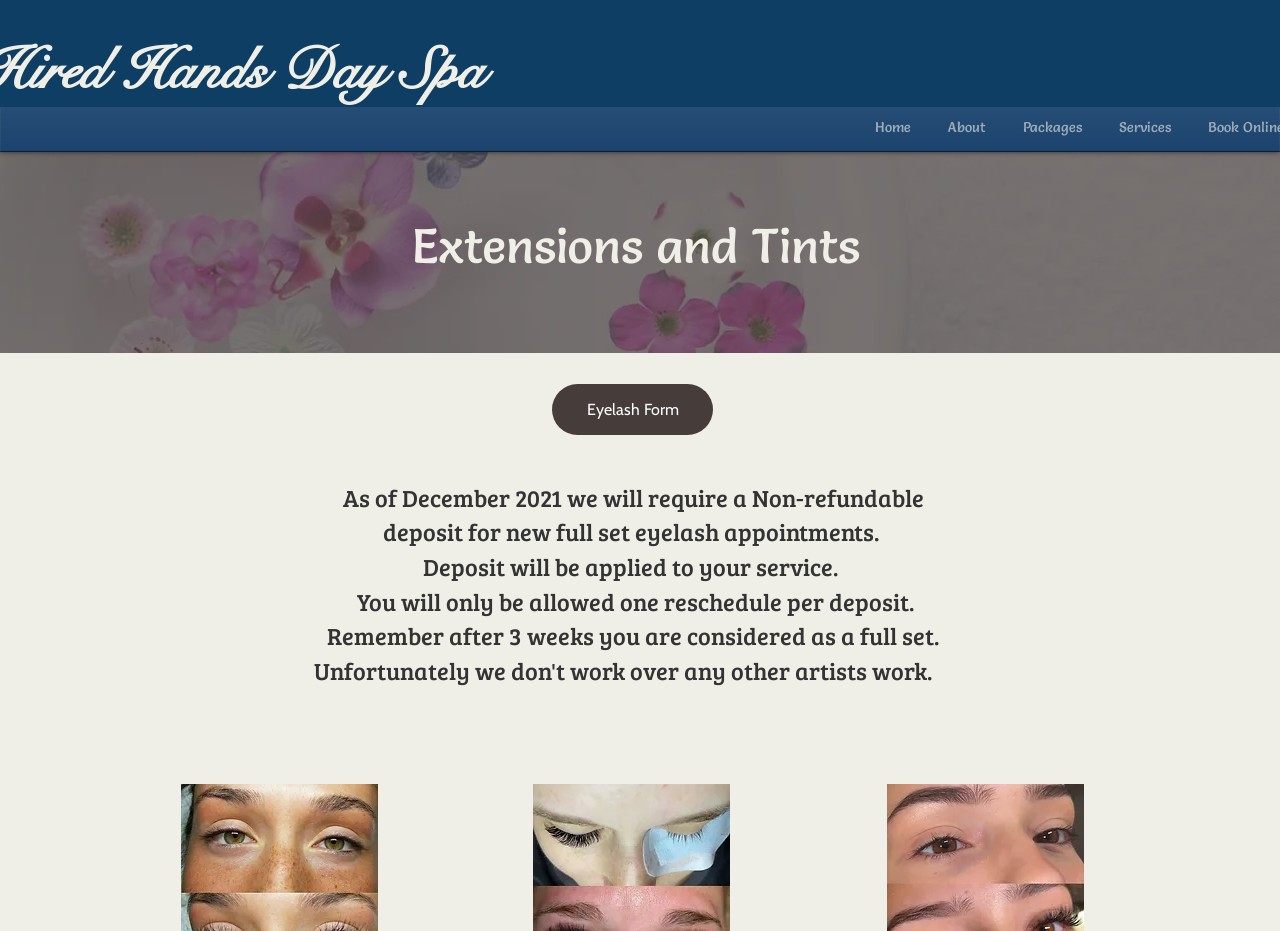Show the bounding box coordinates for the HTML element described as: "Eyelash Form".

[0.431, 0.412, 0.557, 0.467]